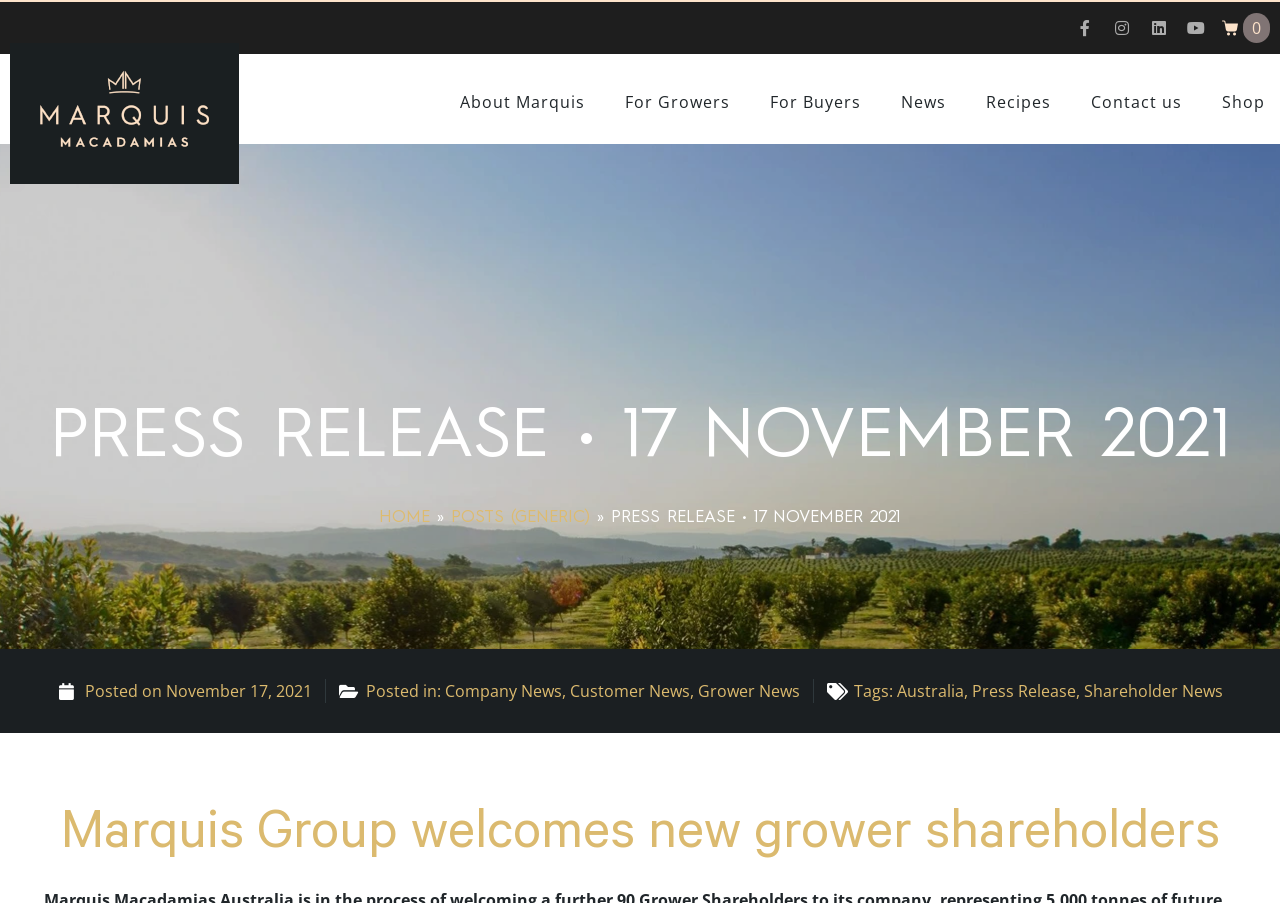Respond with a single word or phrase for the following question: 
What is the topic of the press release?

New grower shareholders